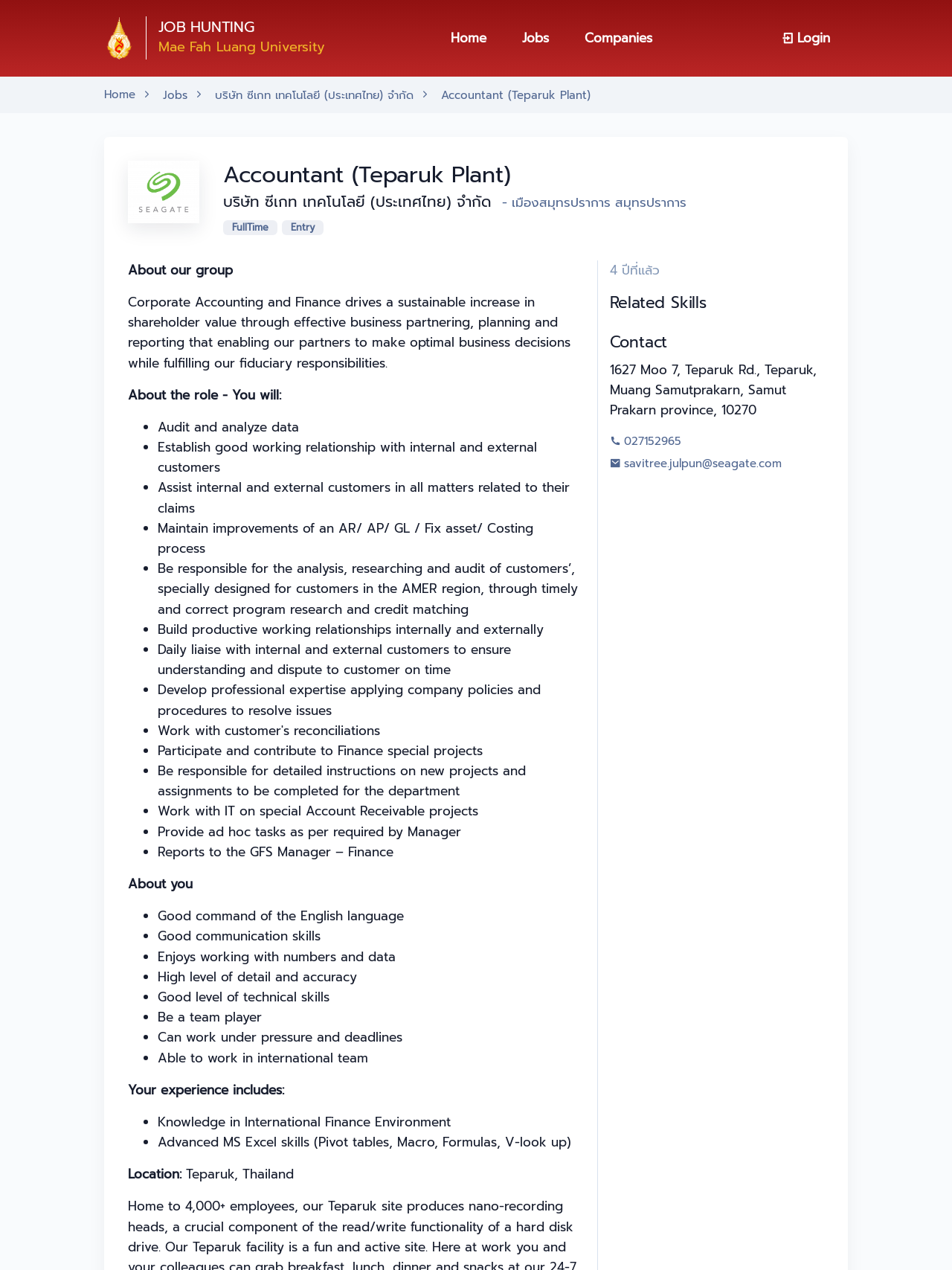Please identify the bounding box coordinates of the area I need to click to accomplish the following instruction: "Contact the company through email".

[0.64, 0.358, 0.866, 0.372]